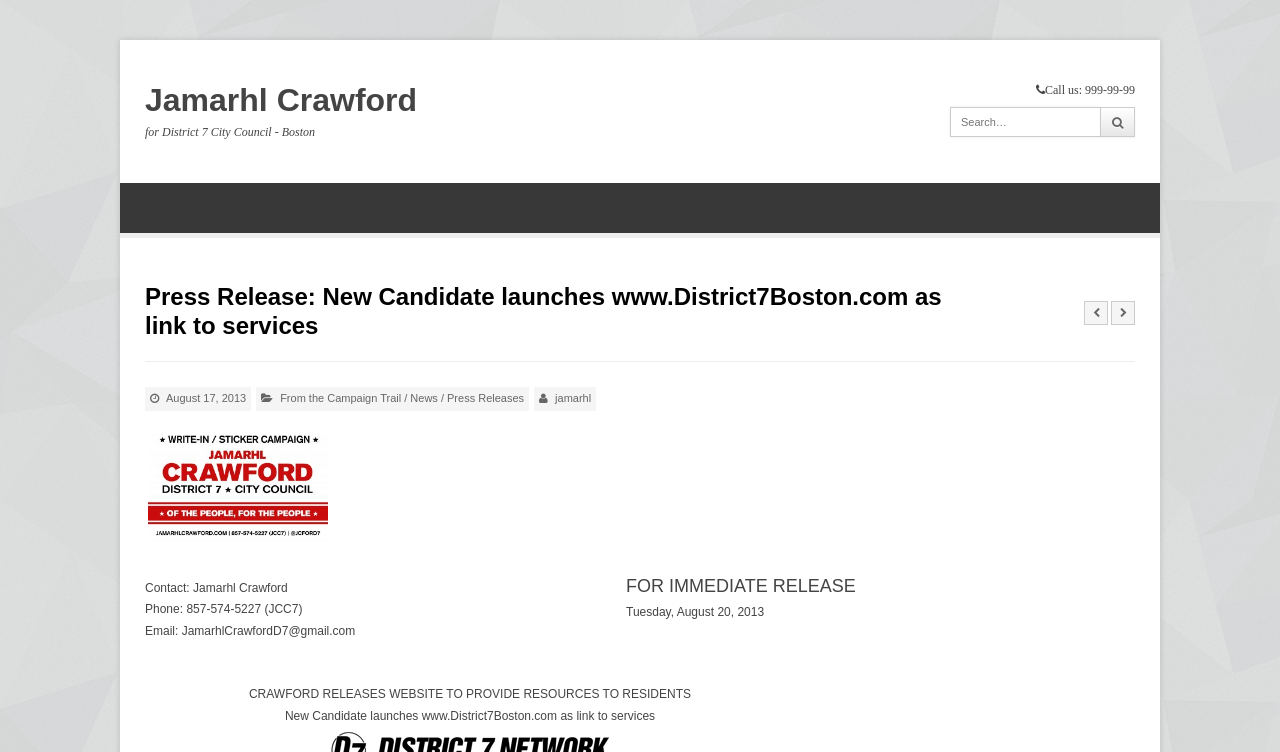What is the phone number to contact Jamarhl Crawford?
Answer the question using a single word or phrase, according to the image.

857-574-5227